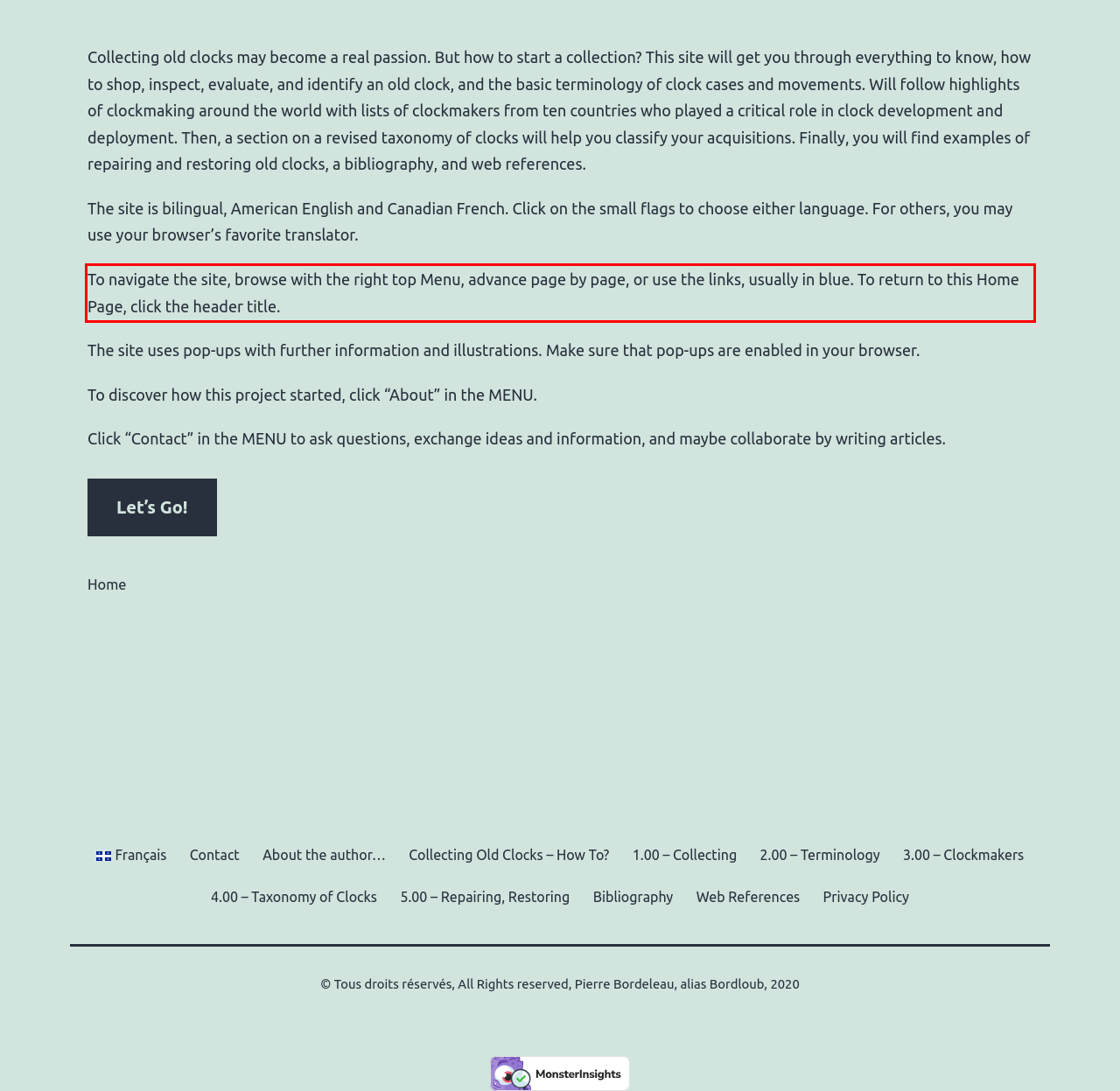Please identify and extract the text content from the UI element encased in a red bounding box on the provided webpage screenshot.

To navigate the site, browse with the right top Menu, advance page by page, or use the links, usually in blue. To return to this Home Page, click the header title.